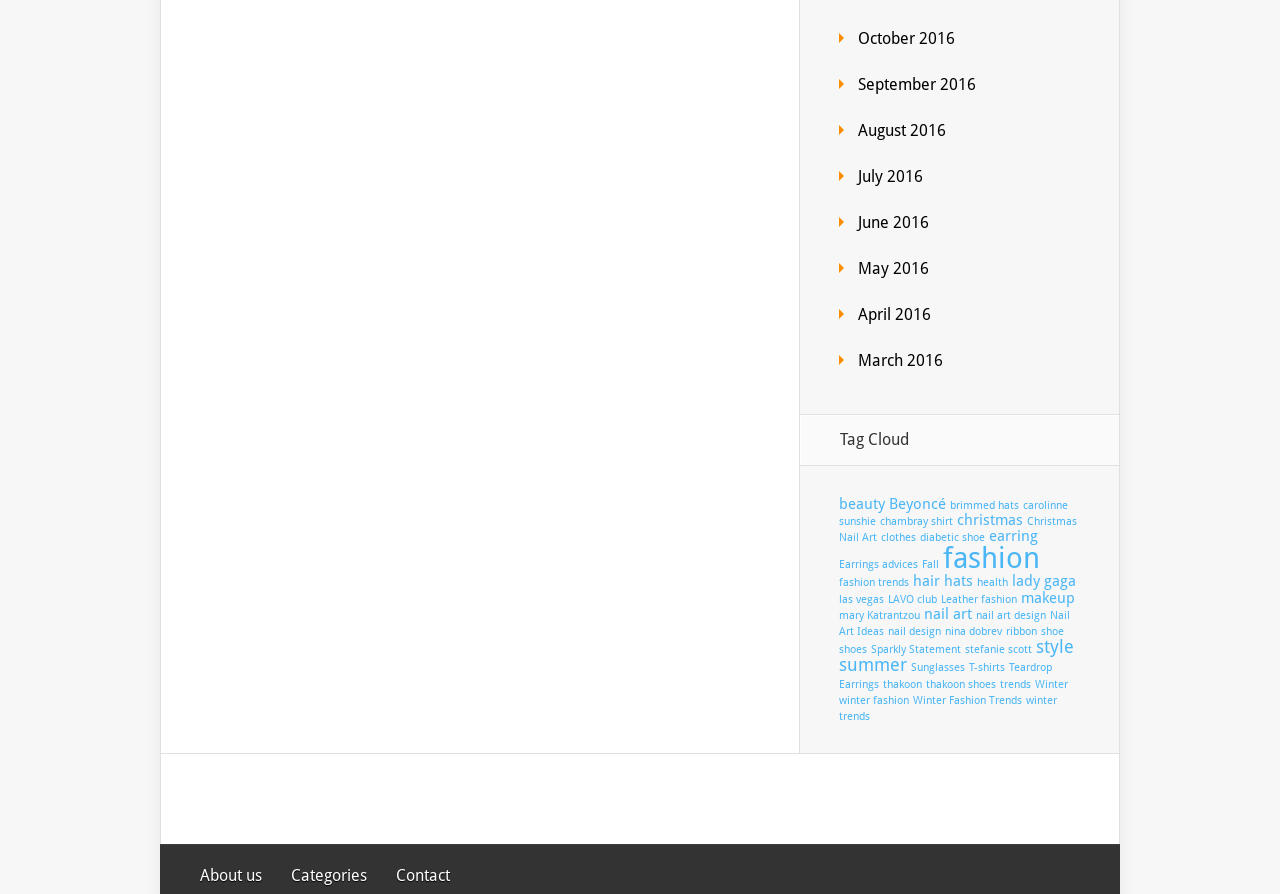Determine the bounding box coordinates of the target area to click to execute the following instruction: "Explore beauty related topics."

[0.655, 0.553, 0.691, 0.573]